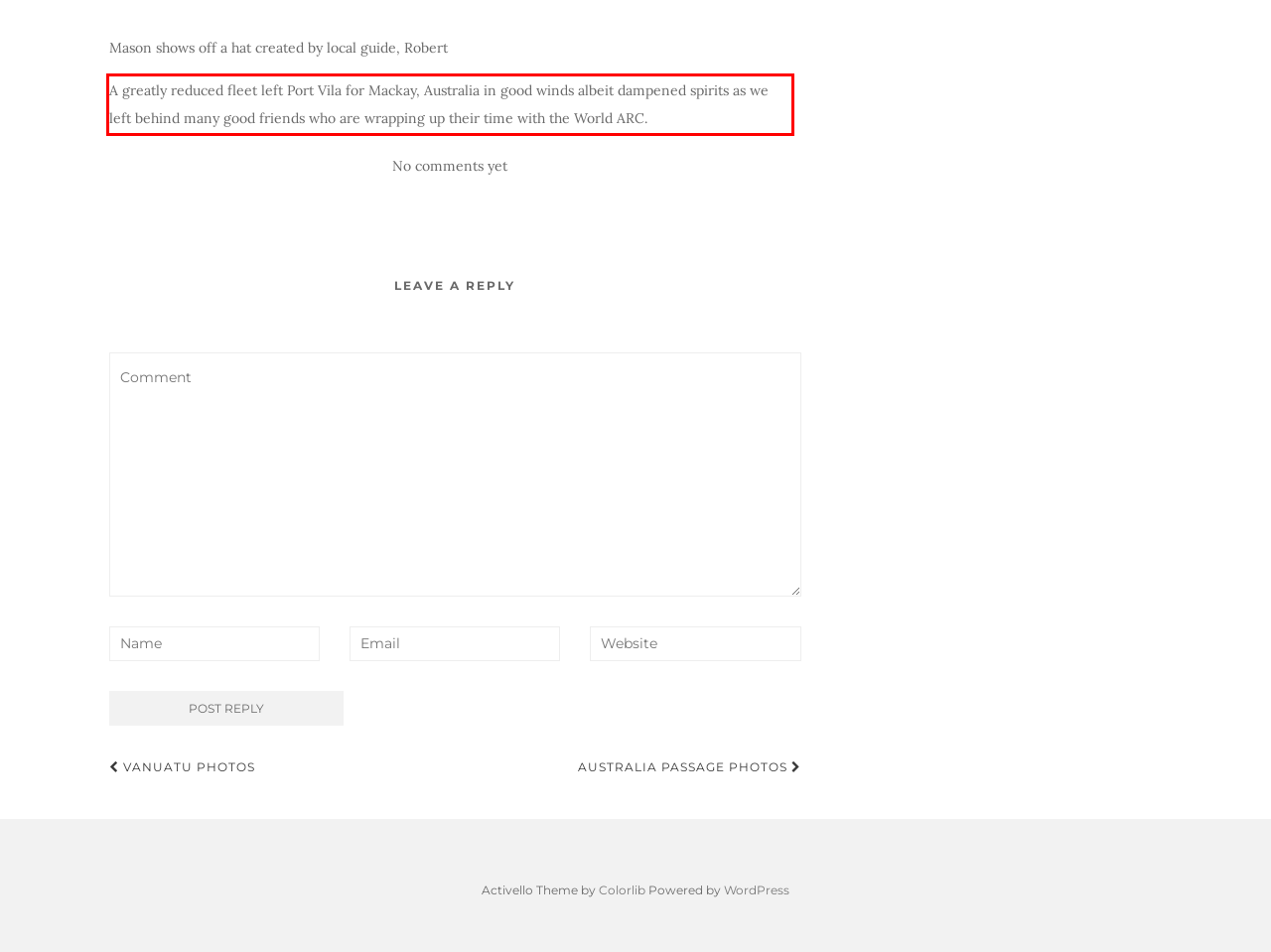Please identify and extract the text content from the UI element encased in a red bounding box on the provided webpage screenshot.

A greatly reduced fleet left Port Vila for Mackay, Australia in good winds albeit dampened spirits as we left behind many good friends who are wrapping up their time with the World ARC.